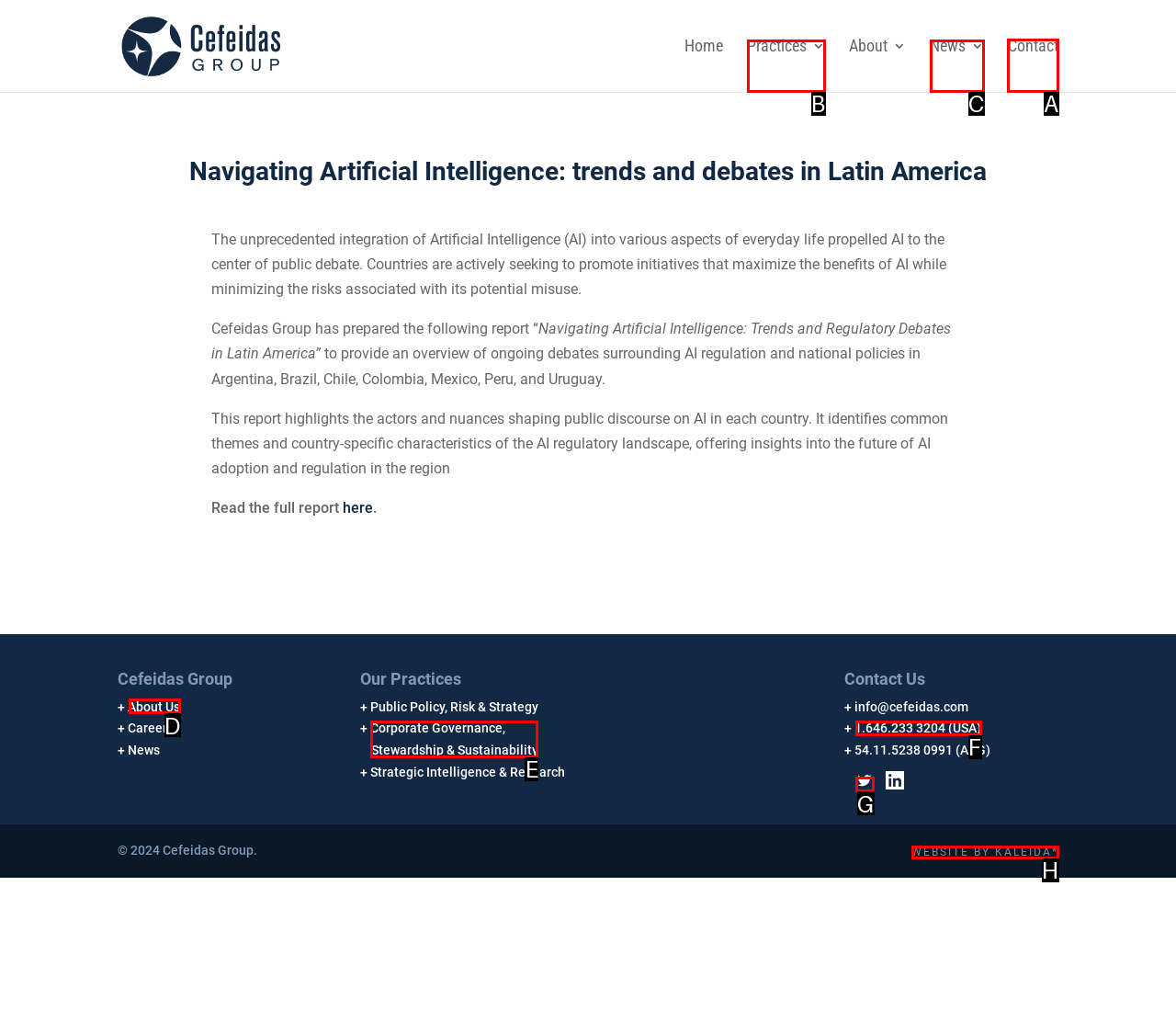Determine which option you need to click to execute the following task: contact us. Provide your answer as a single letter.

A